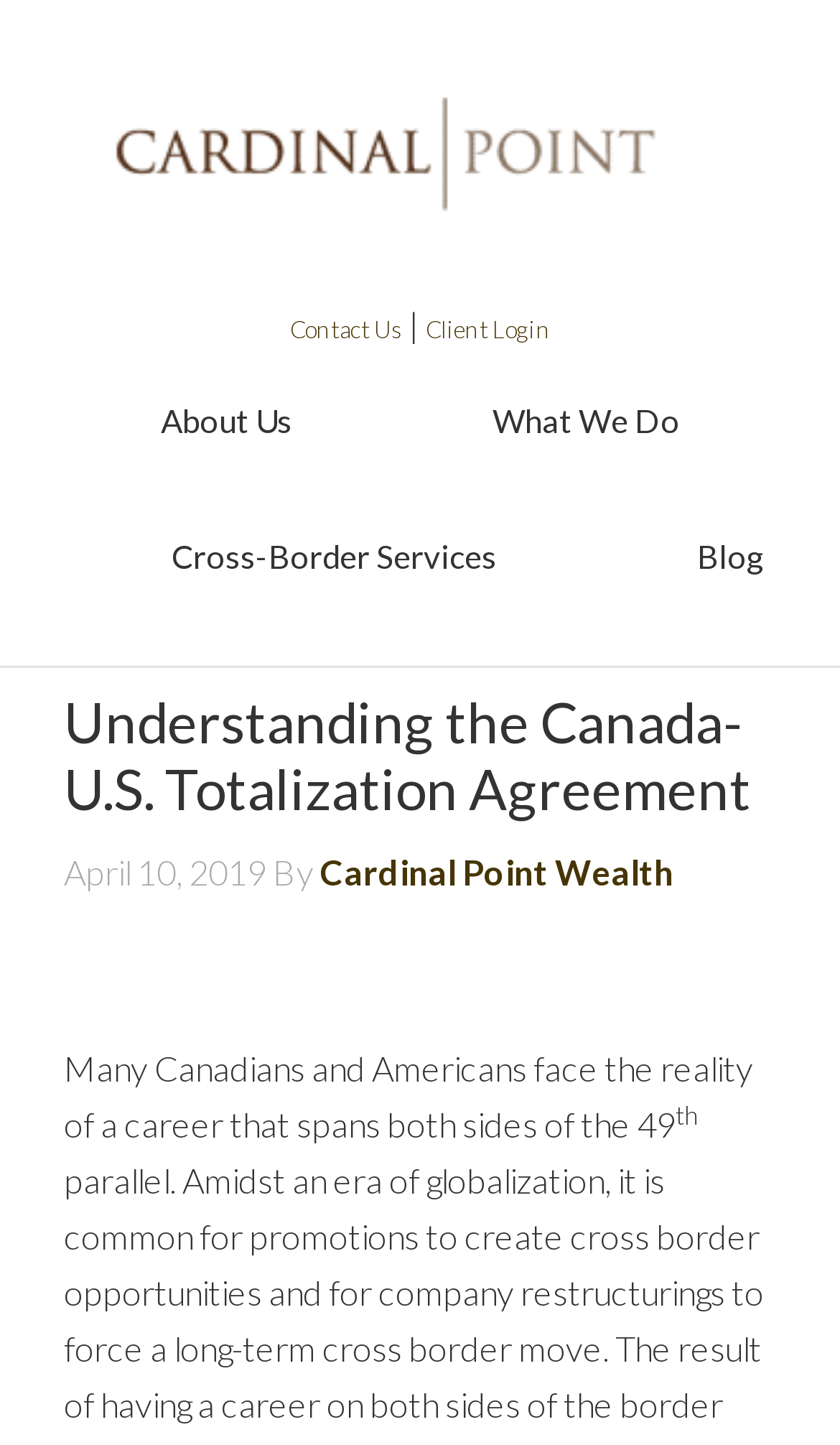Please reply with a single word or brief phrase to the question: 
What is the name of the company mentioned in the top-left corner?

Cardinal Point Wealth Management